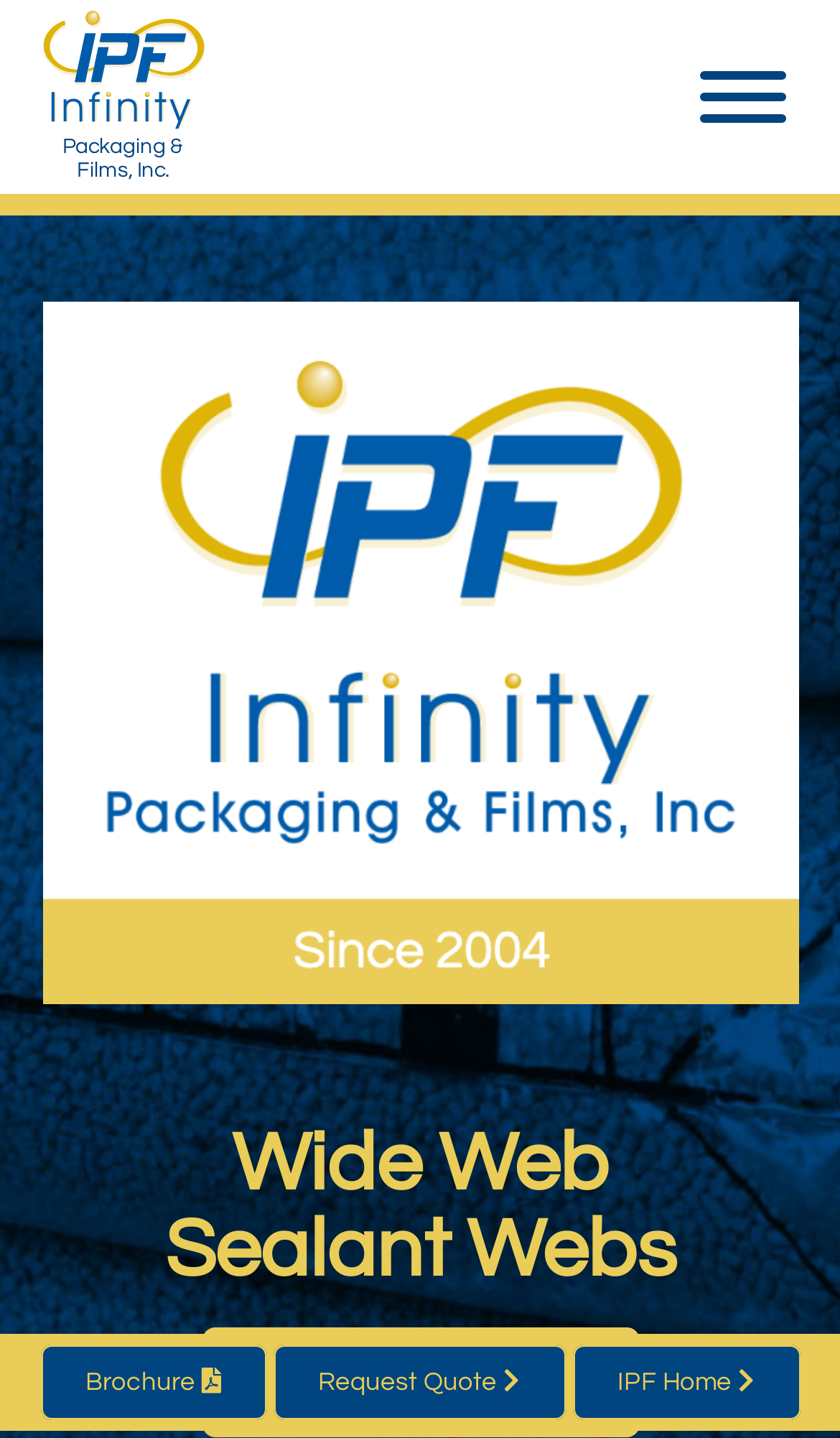Examine the screenshot and answer the question in as much detail as possible: What type of films does the company offer?

The webpage mentions 'Thin Gauge Films Down to 0.395 mil' which suggests that the company offers thin gauge films as one of their products.